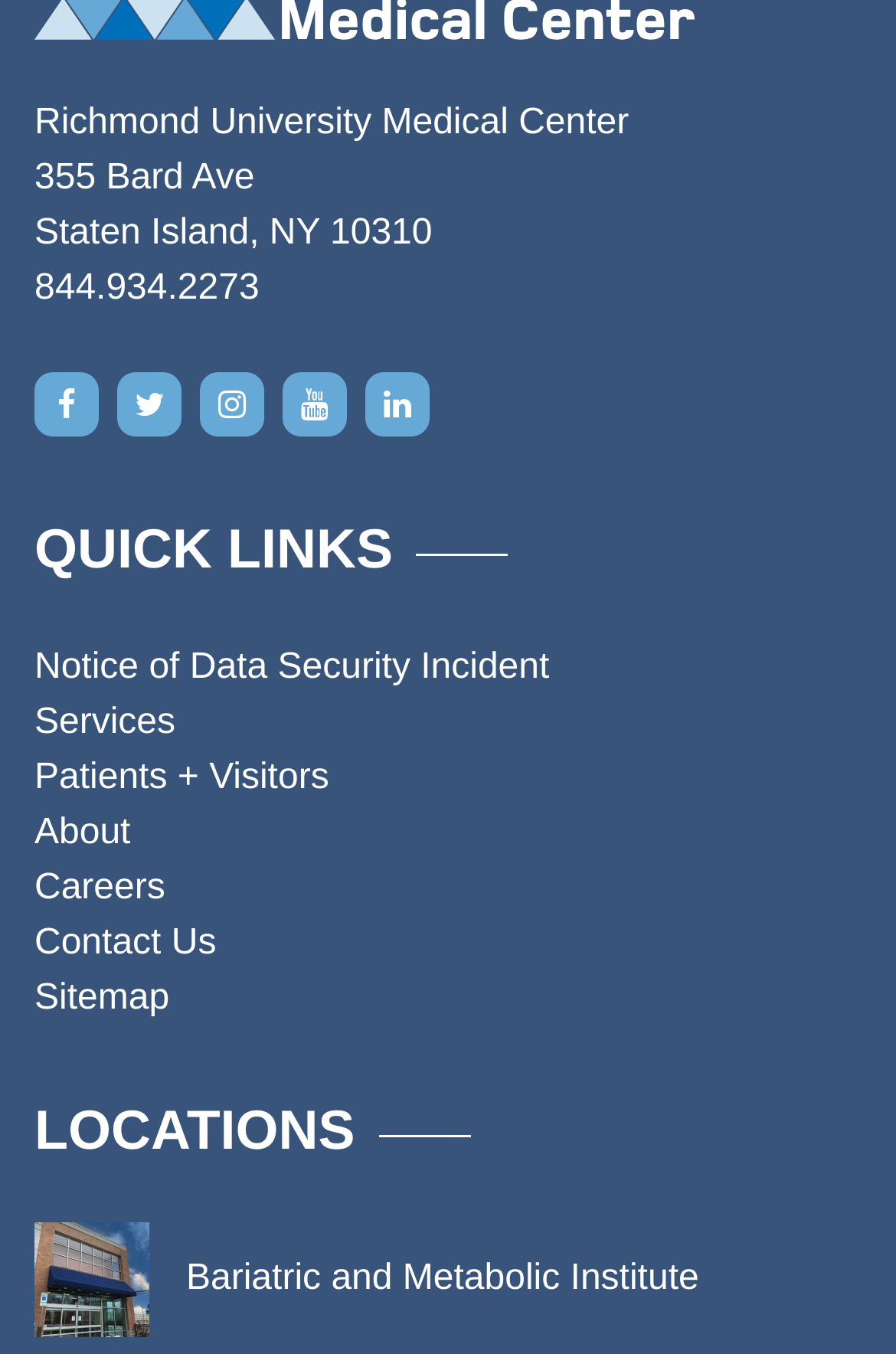Determine the bounding box coordinates of the section to be clicked to follow the instruction: "Visit Services page". The coordinates should be given as four float numbers between 0 and 1, formatted as [left, top, right, bottom].

[0.038, 0.52, 0.196, 0.548]